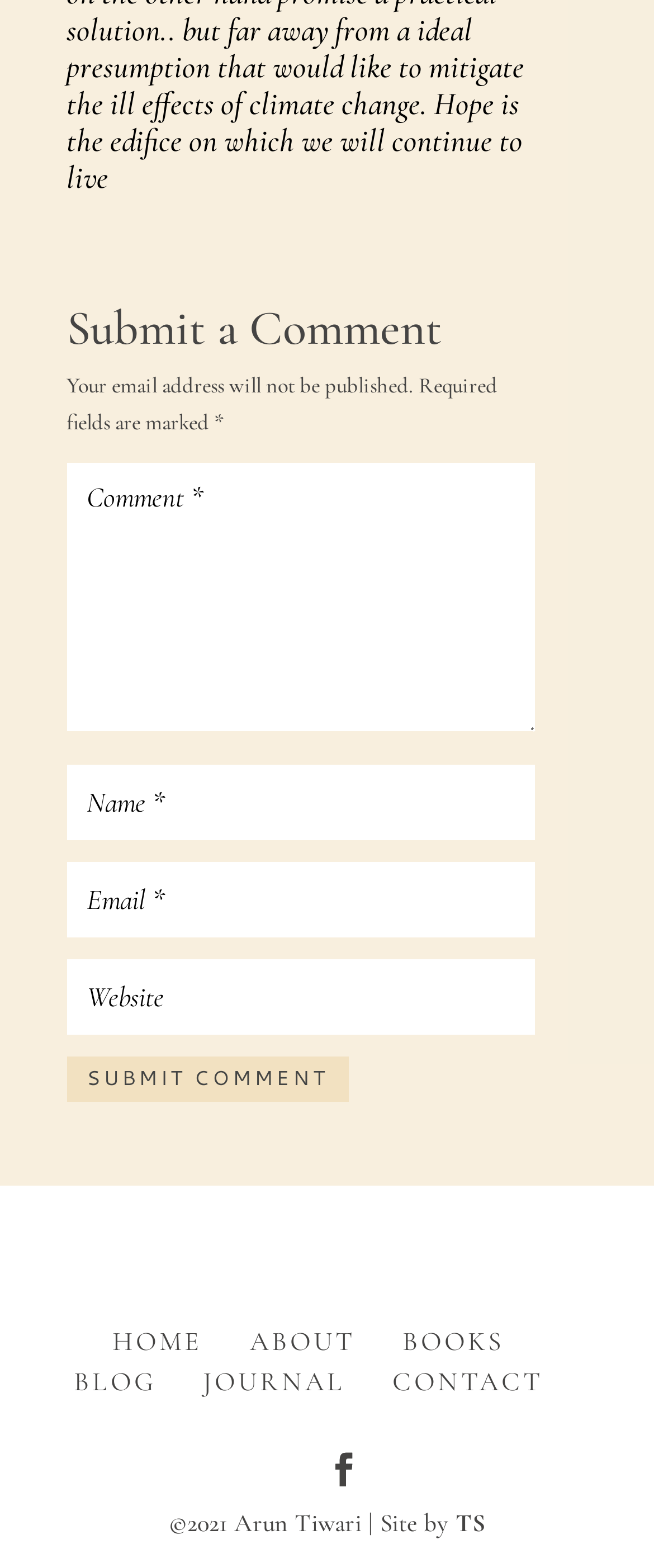Identify the bounding box coordinates of the part that should be clicked to carry out this instruction: "enter a name".

[0.102, 0.488, 0.818, 0.536]